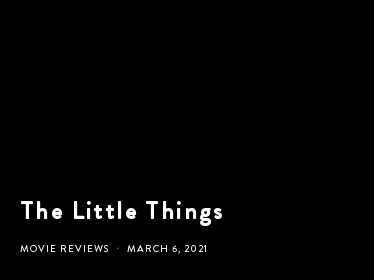Give a detailed explanation of what is happening in the image.

The image features a promotional graphic for the film "The Little Things." It prominently displays the title in a bold, modern font at the center. Below the title, in a smaller, straightforward style, it indicates that this content is categorized under "MOVIE REVIEWS" along with the date "MARCH 6, 2021." The design is sleek and minimalistic, focusing on conveying the movie's title while providing context about its review status and release date. This presentation effectively highlights the film's identity within the realm of cinema critique.